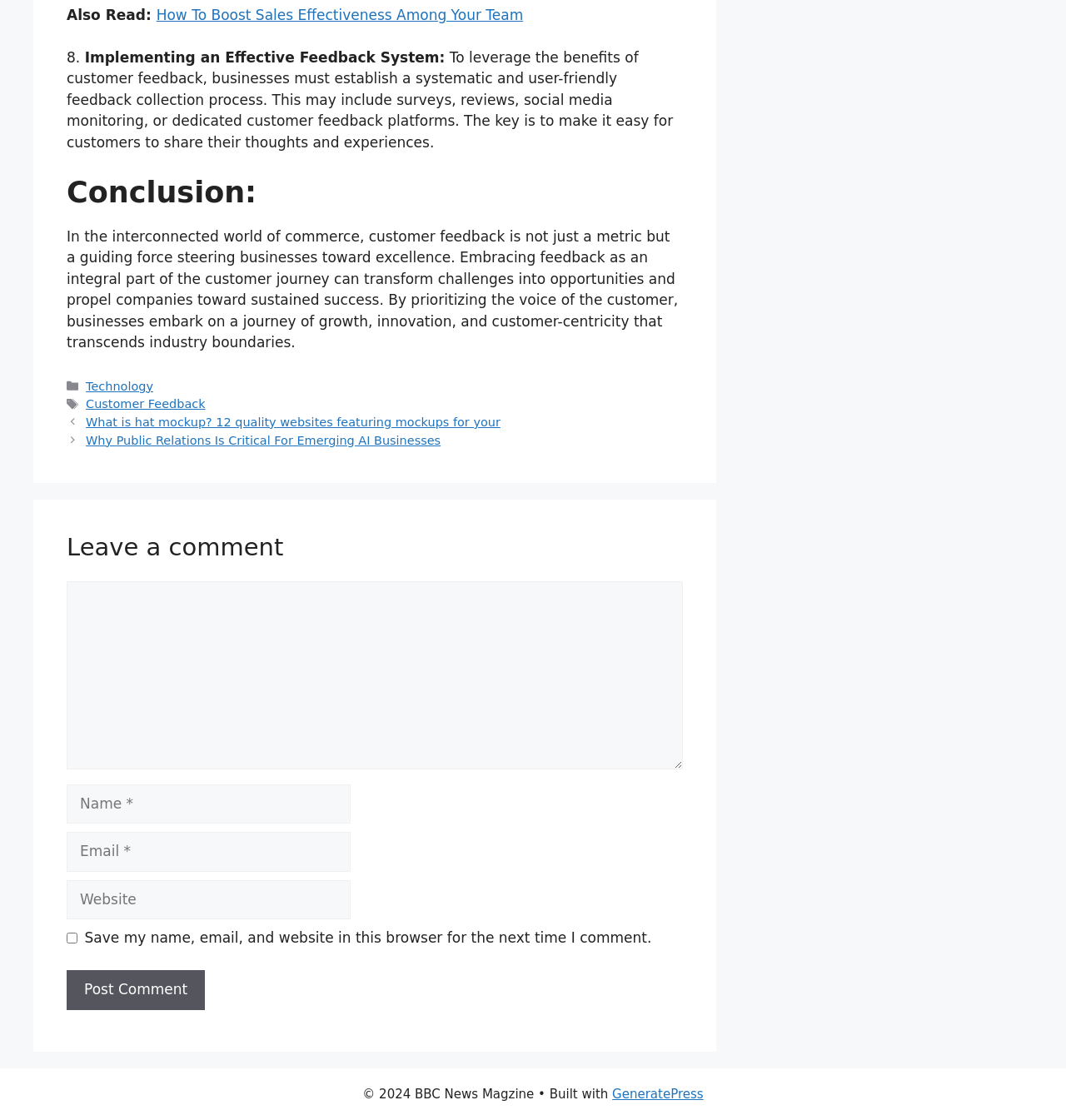Give a short answer using one word or phrase for the question:
How many textboxes are there in the comment section?

4